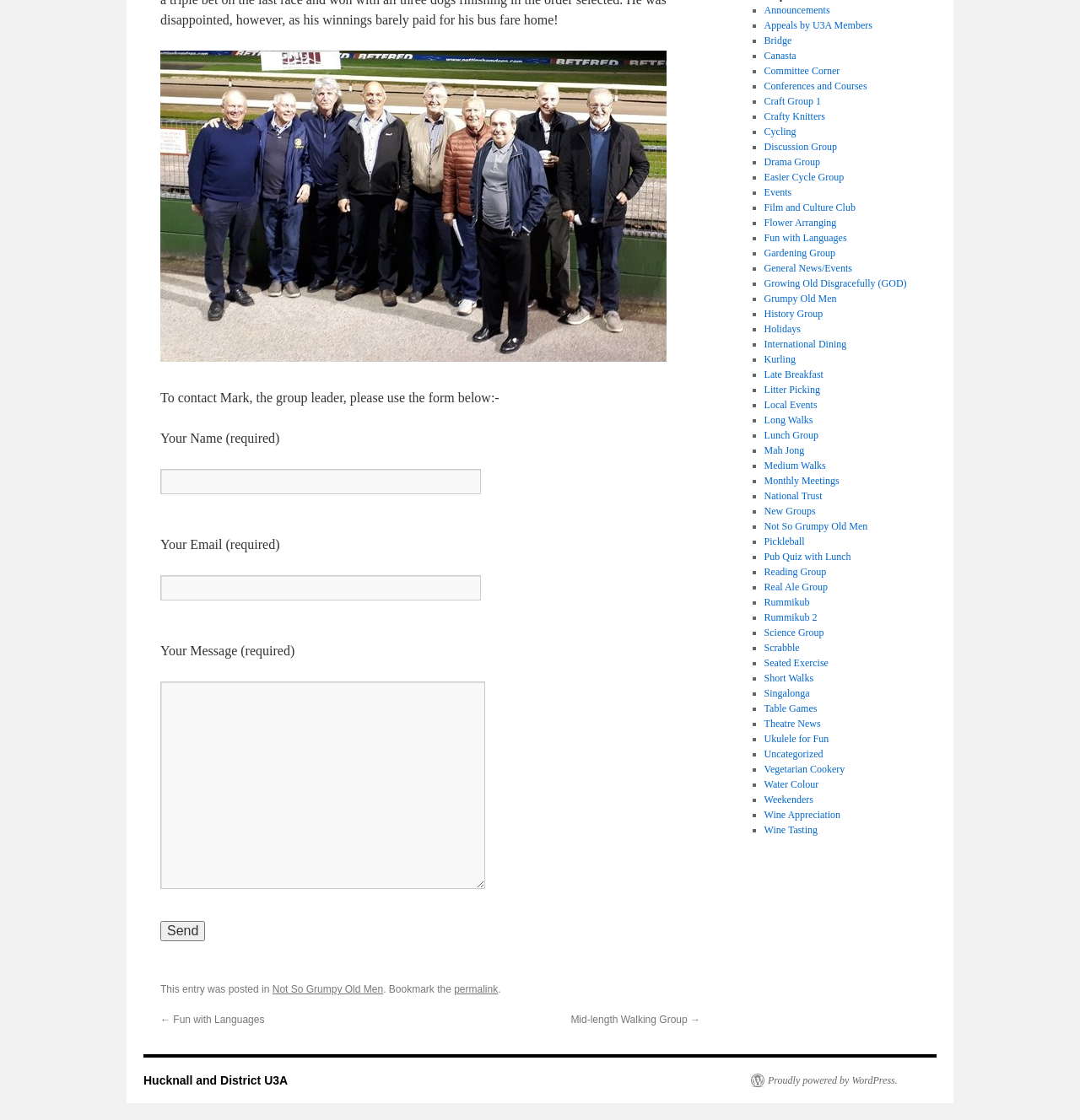Identify the bounding box for the UI element specified in this description: "Gardening Group". The coordinates must be four float numbers between 0 and 1, formatted as [left, top, right, bottom].

[0.707, 0.221, 0.773, 0.231]